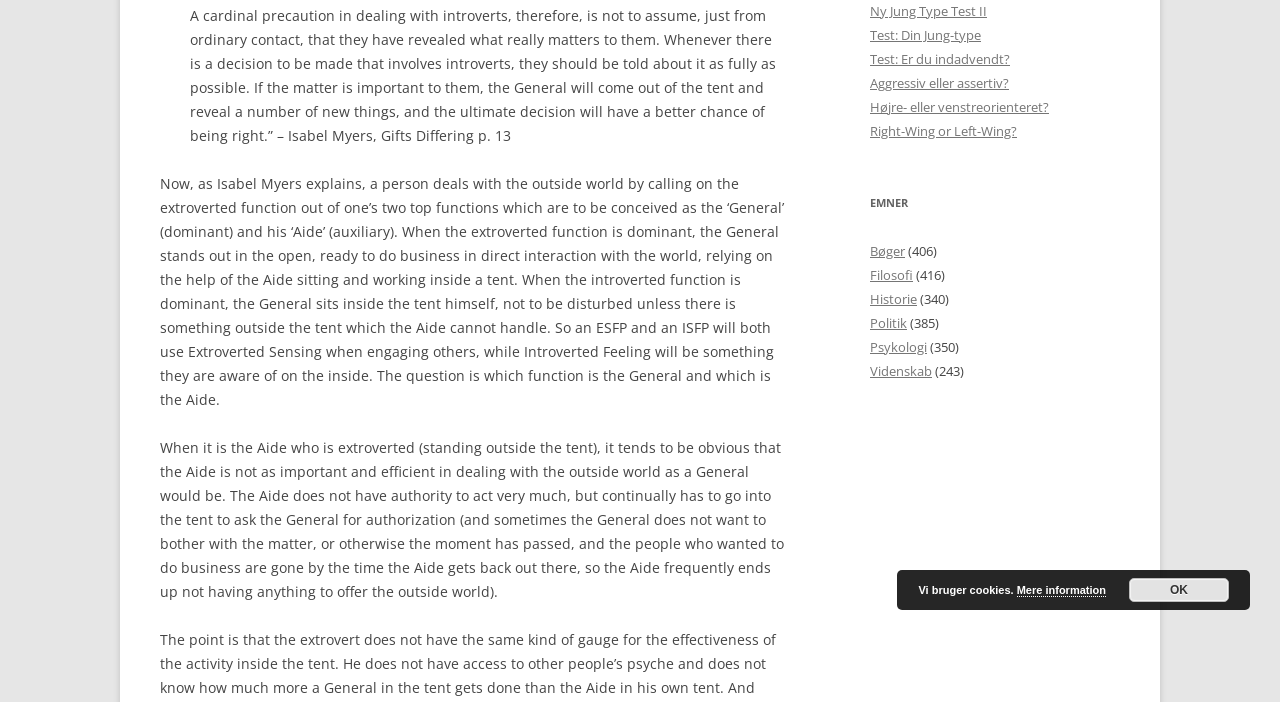Based on the element description Bøger, identify the bounding box of the UI element in the given webpage screenshot. The coordinates should be in the format (top-left x, top-left y, bottom-right x, bottom-right y) and must be between 0 and 1.

[0.68, 0.345, 0.707, 0.37]